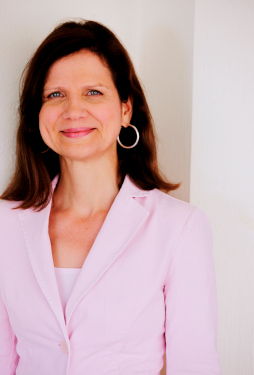What color is Gabriele Arntz's blazer?
Based on the image content, provide your answer in one word or a short phrase.

Light pink